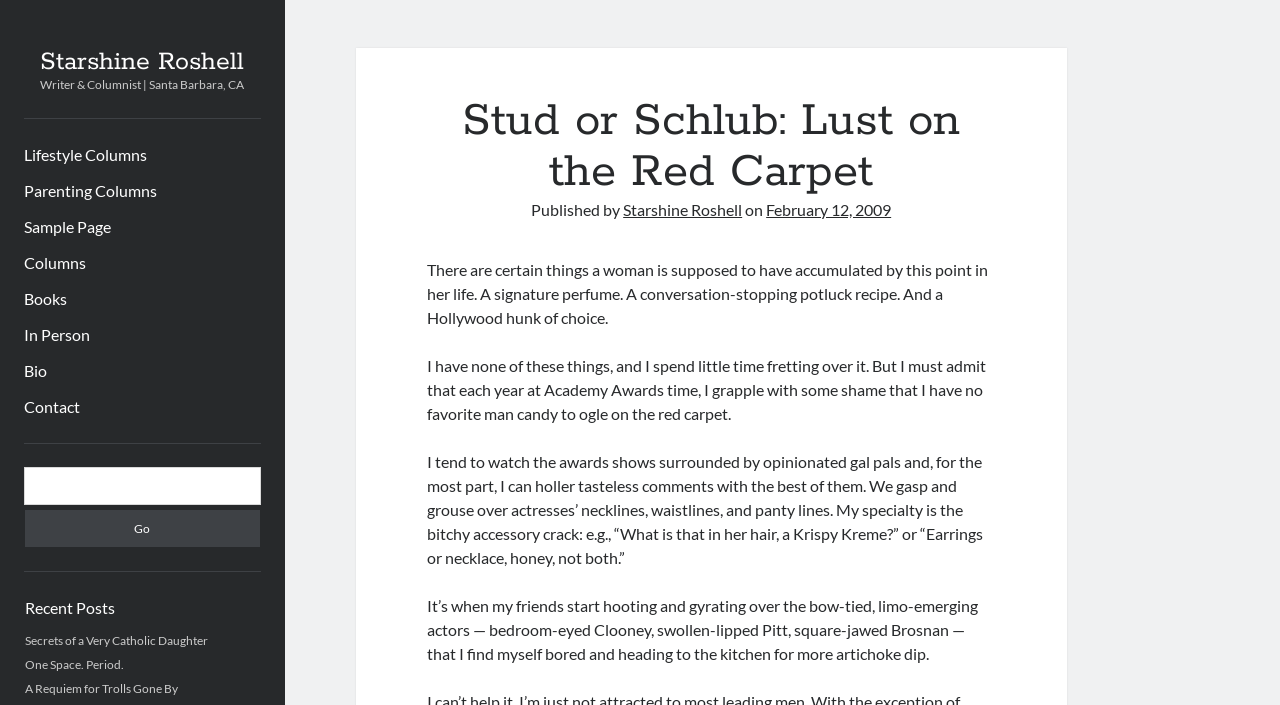Identify the bounding box coordinates of the clickable section necessary to follow the following instruction: "Search for a topic". The coordinates should be presented as four float numbers from 0 to 1, i.e., [left, top, right, bottom].

[0.019, 0.664, 0.203, 0.776]